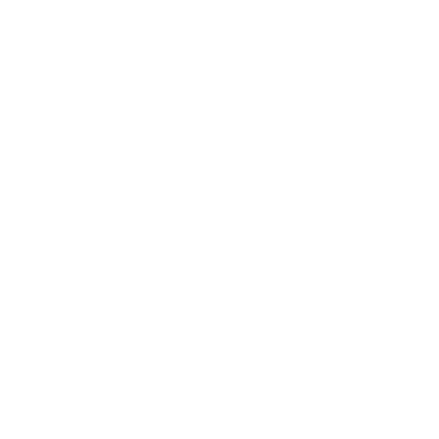Are the walkie talkies suitable for kids?
Please answer the question with a single word or phrase, referencing the image.

Yes